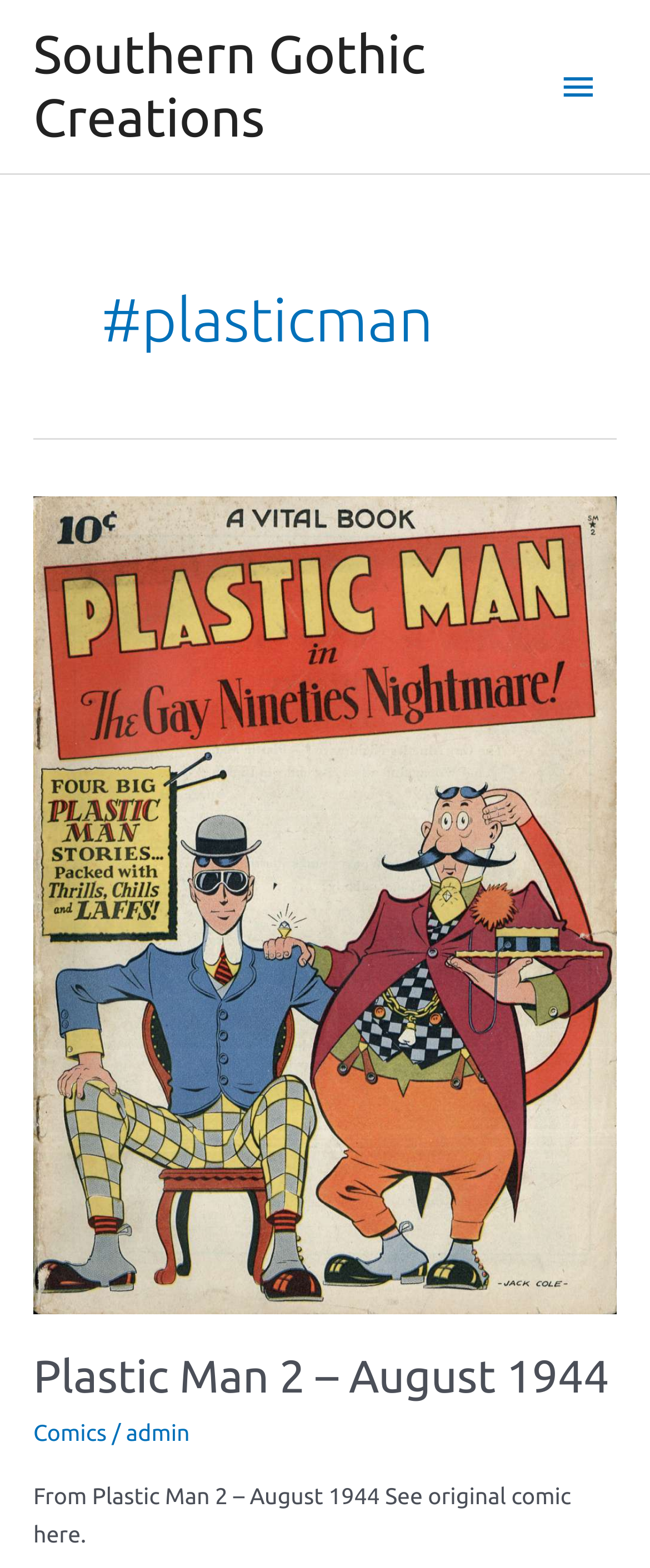How many links are there in the main heading?
Please respond to the question with as much detail as possible.

The main heading '#plasticman' has two links: one with an empty text and another with the text 'Plastic Man 2 – August 1944'. These links are located at the coordinates [0.051, 0.567, 0.949, 0.584] and [0.051, 0.862, 0.937, 0.894] respectively.